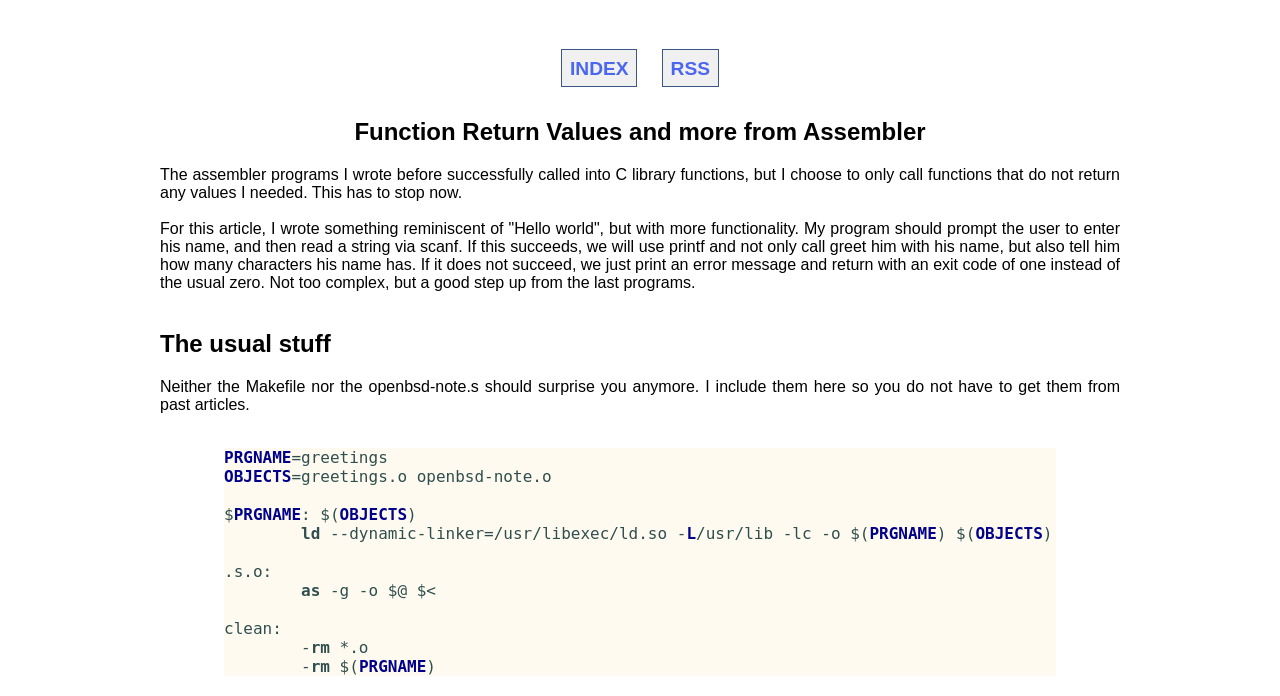Please provide a detailed answer to the question below by examining the image:
What is the linker option used to specify the dynamic linker?

The article provides a Makefile that includes a rule for linking the program, which uses the 'ld' command with the '--dynamic-linker=/usr/libexec/ld.so' option to specify the dynamic linker.